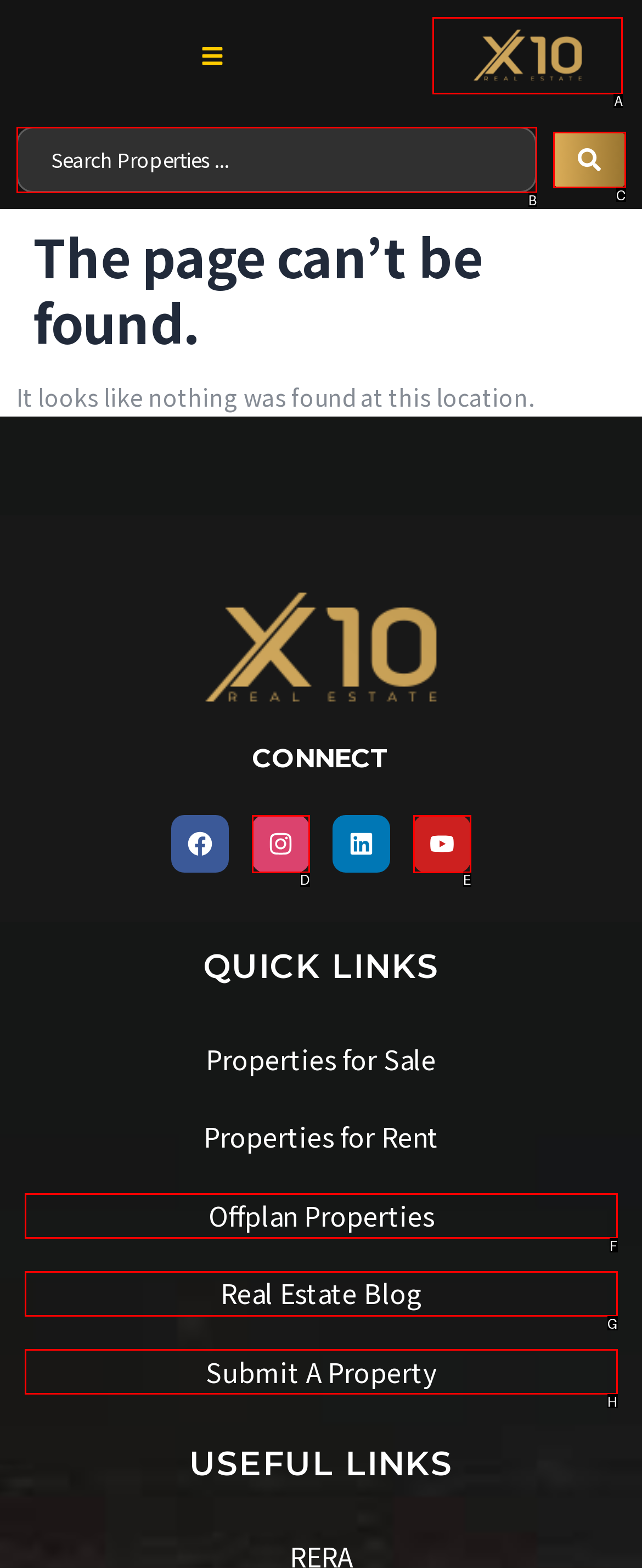Show which HTML element I need to click to perform this task: Click X10 Real Estate logo Answer with the letter of the correct choice.

A